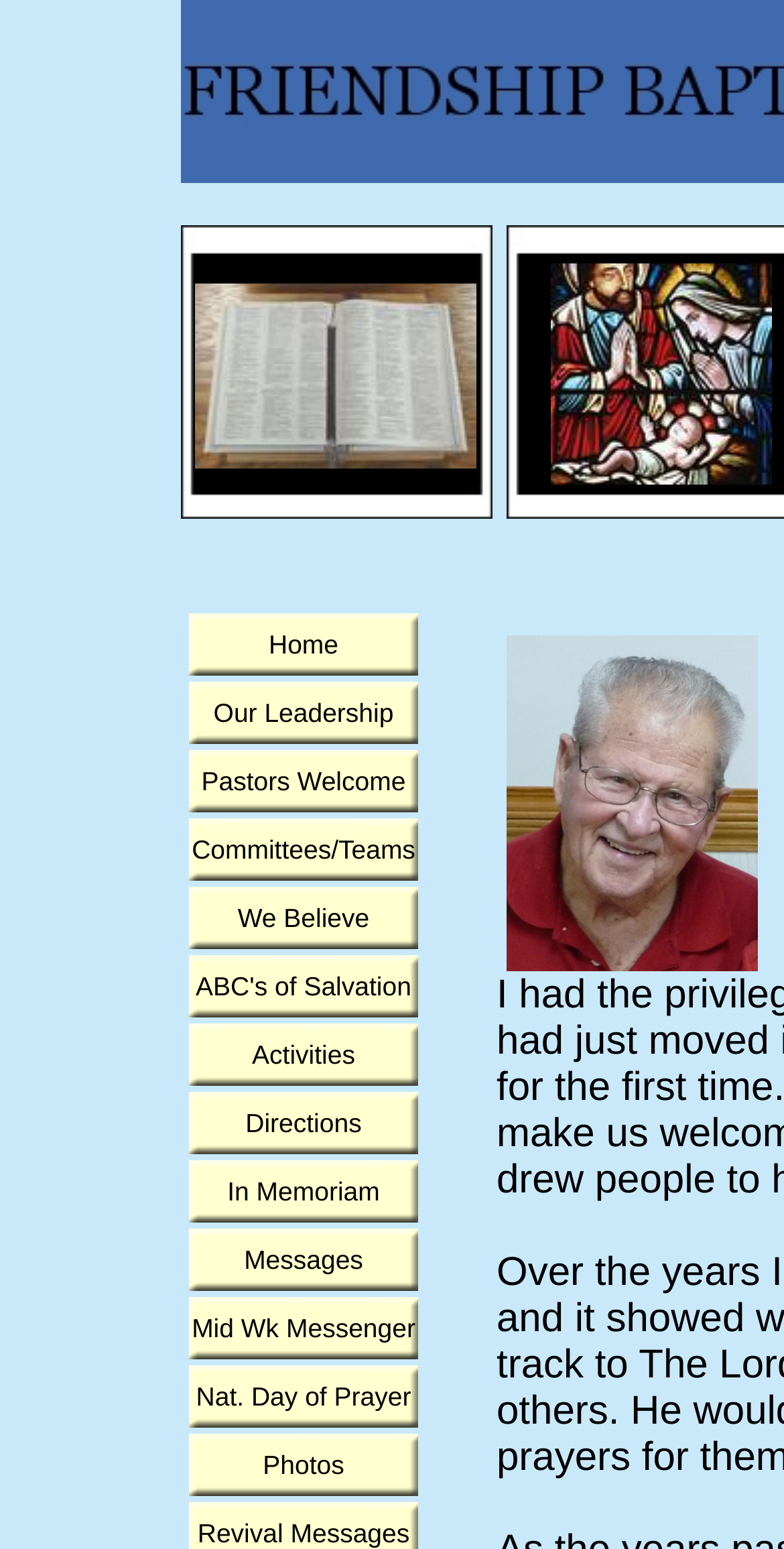Give a detailed account of the webpage's layout and content.

This webpage is a memorial page for Ben O'Steen from Friendship Baptist Church, located at 1511 El Rancho Drive, Sun City Center, Florida. The page has a navigation menu on the left side, which takes up about a quarter of the screen width. The menu consists of 15 rows, each containing a link to a different section of the website, such as "Home", "Our Leadership", "Pastors Welcome", and "In Memoriam". The links are stacked vertically, with a small gap between each row.

To the right of the navigation menu, there is a small block of text with a few words, but it appears to be empty or contains only whitespace characters. This block is positioned near the top of the page, above the navigation menu.

There are no images on the page. The overall layout is simple and organized, with a focus on providing easy access to different sections of the website.